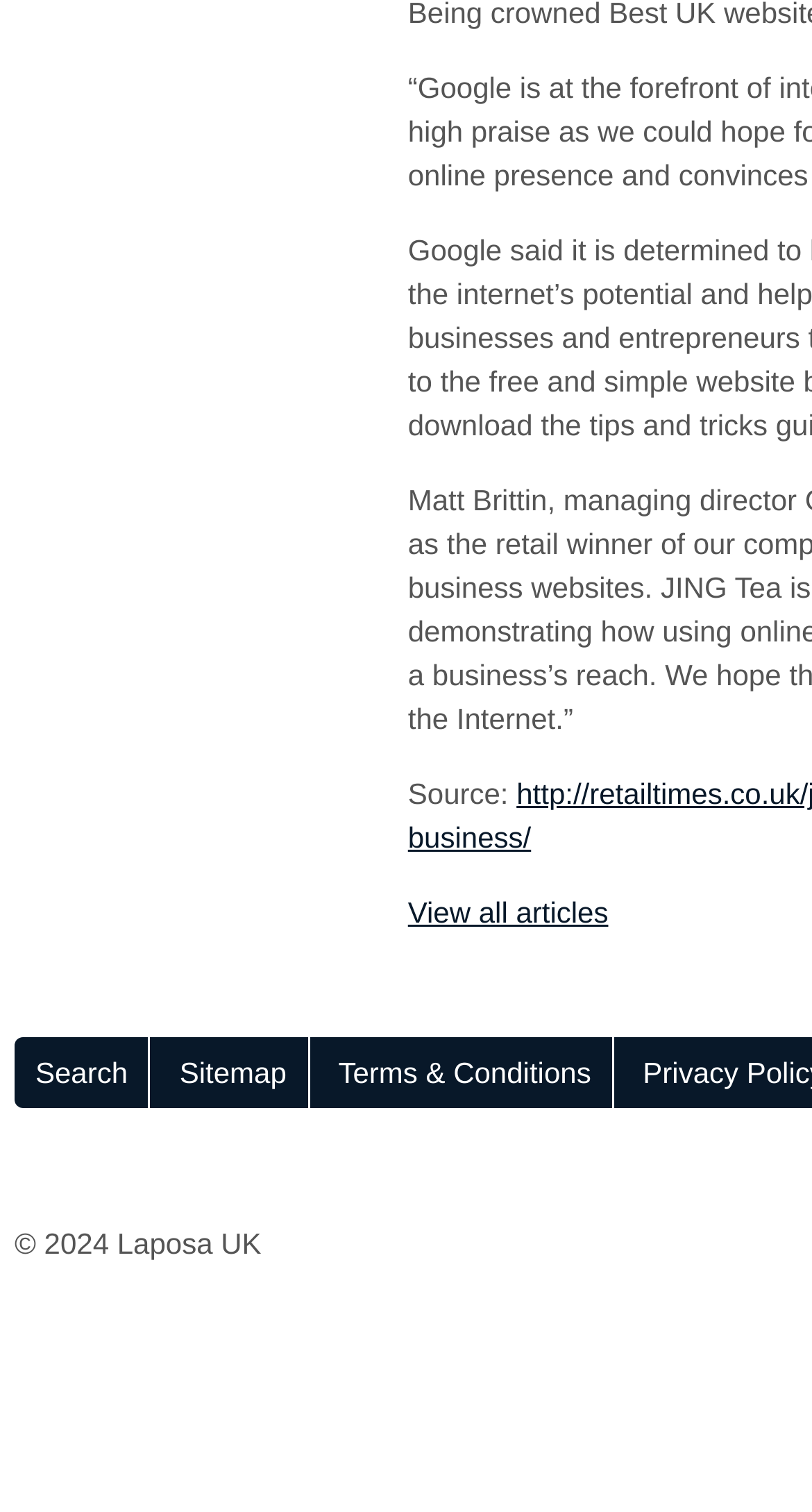What is the company name?
We need a detailed and exhaustive answer to the question. Please elaborate.

I found the company name by looking at the StaticText element 'Laposa UK' at the bottom of the webpage, which is likely to be the company name or brand name.